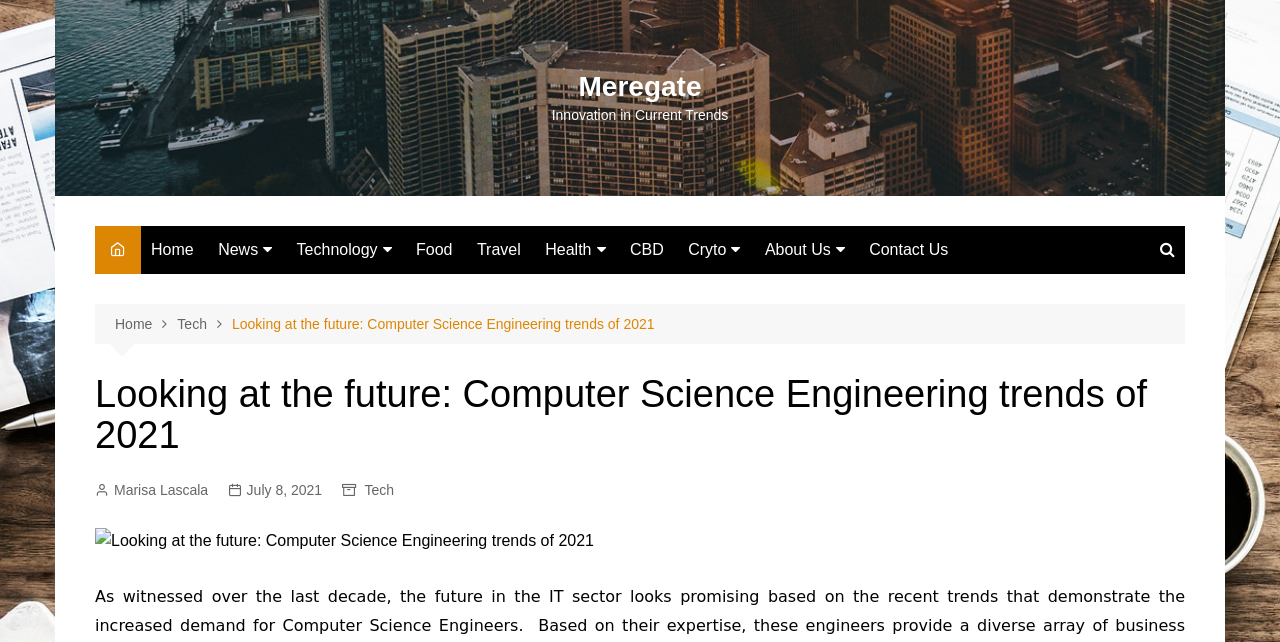From the element description: "Home", extract the bounding box coordinates of the UI element. The coordinates should be expressed as four float numbers between 0 and 1, in the order [left, top, right, bottom].

[0.09, 0.488, 0.139, 0.522]